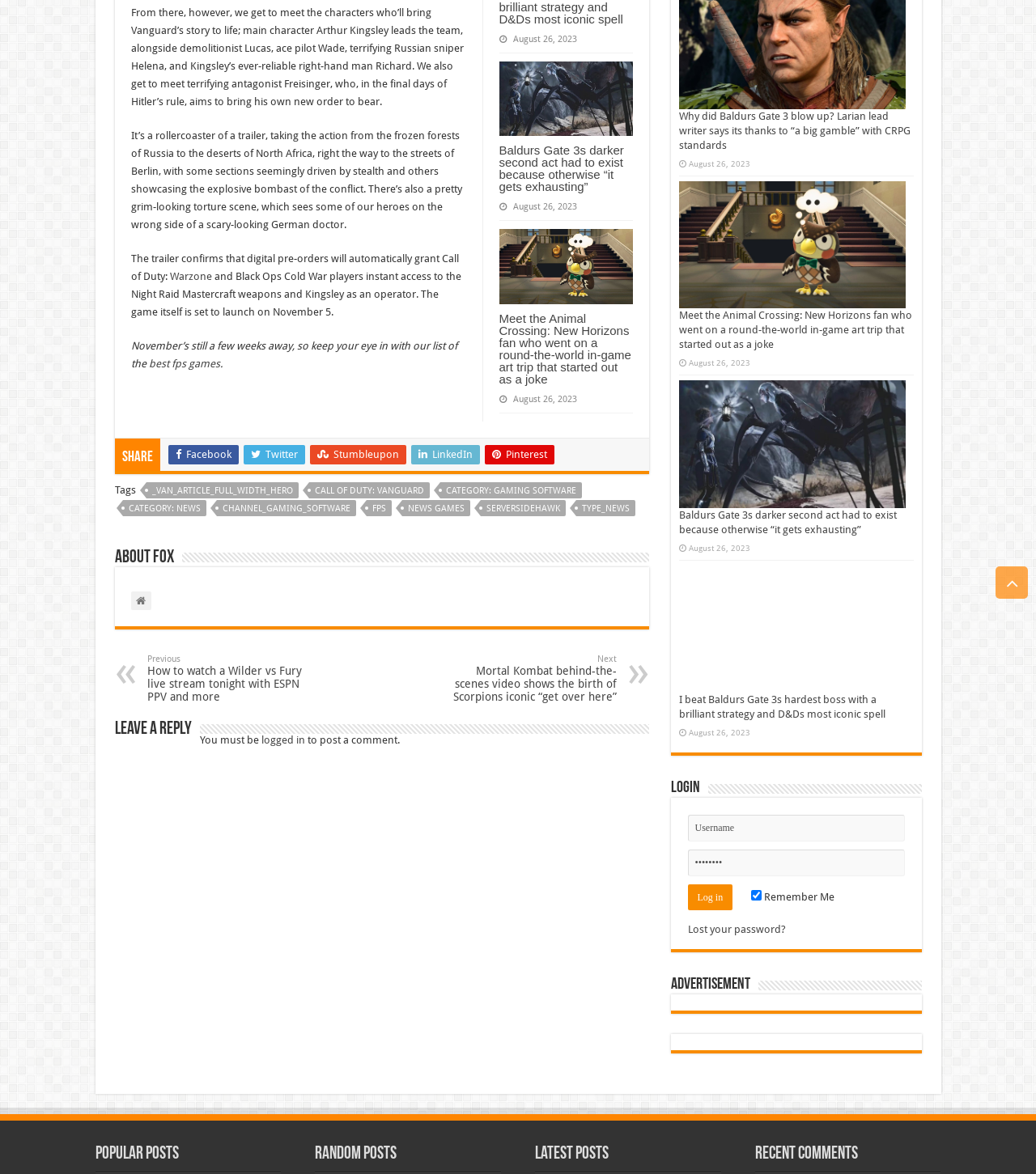Determine the bounding box of the UI element mentioned here: "input value="Username" name="log" title="Username" value="Username"". The coordinates must be in the format [left, top, right, bottom] with values ranging from 0 to 1.

[0.664, 0.694, 0.873, 0.717]